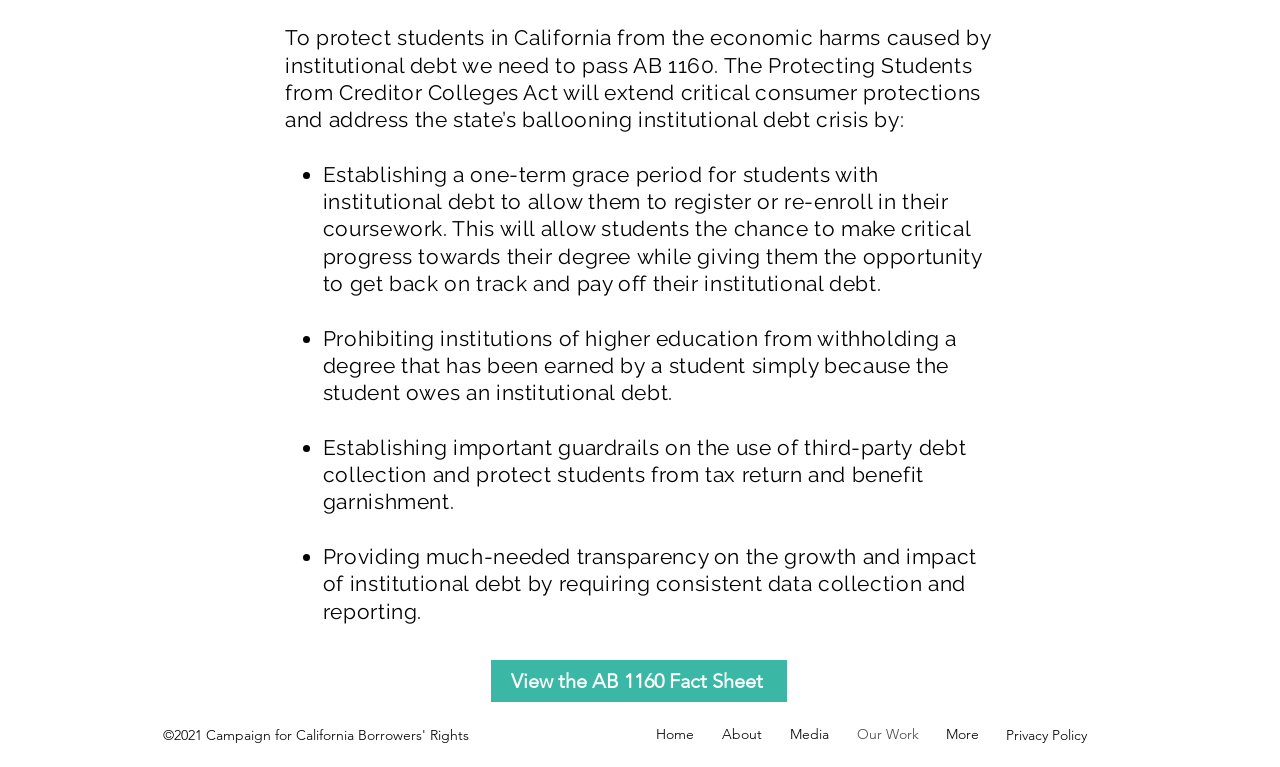Using the provided element description, identify the bounding box coordinates as (top-left x, top-left y, bottom-right x, bottom-right y). Ensure all values are between 0 and 1. Description: POST PRODUCTION

None